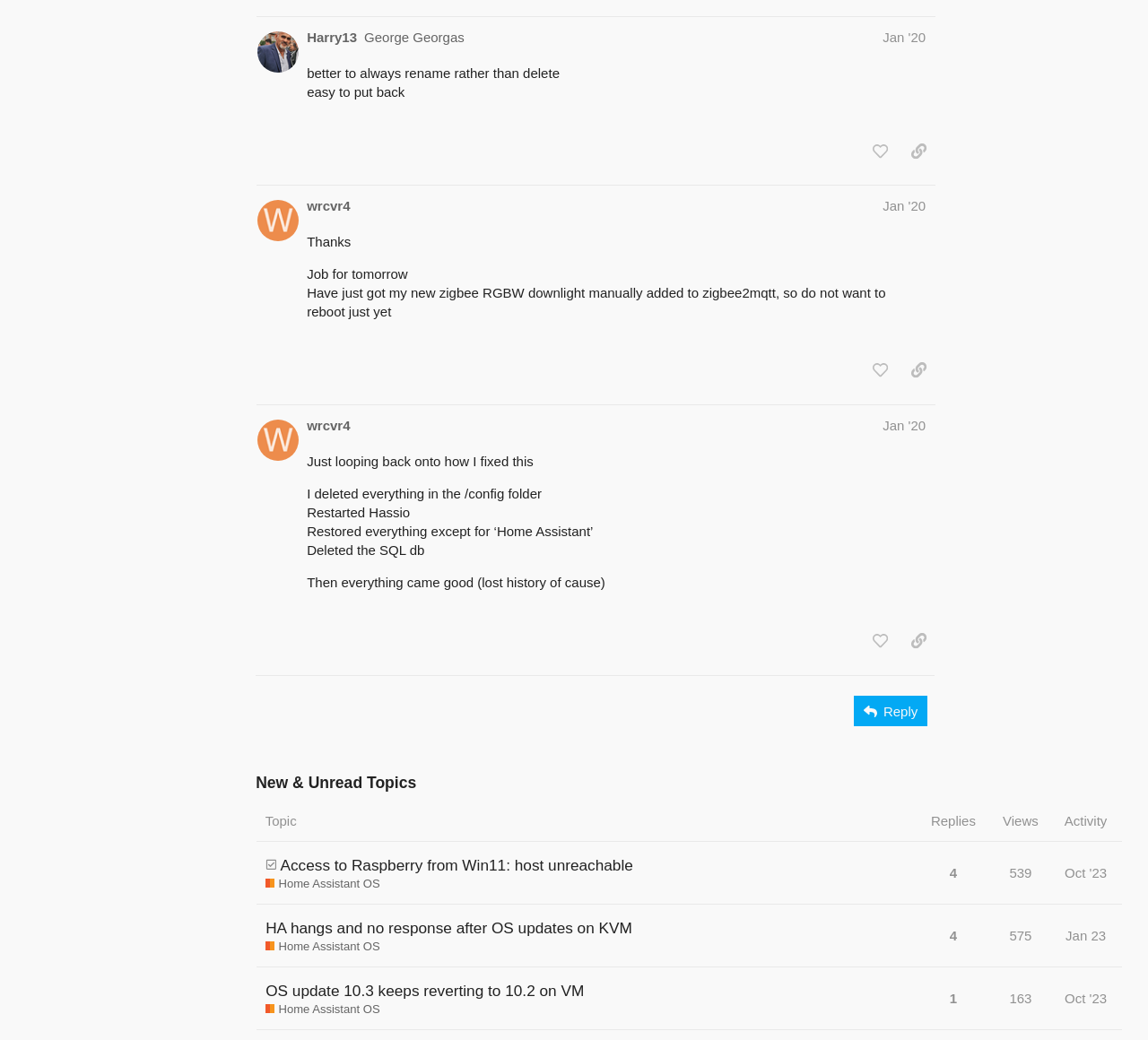What is the name of the operating system mentioned in the topic 'Access to Raspberry from Win11: host unreachable'?
Based on the image, answer the question in a detailed manner.

I found the name of the operating system by looking at the link in the topic 'Access to Raspberry from Win11: host unreachable', which says 'Home Assistant OS'.